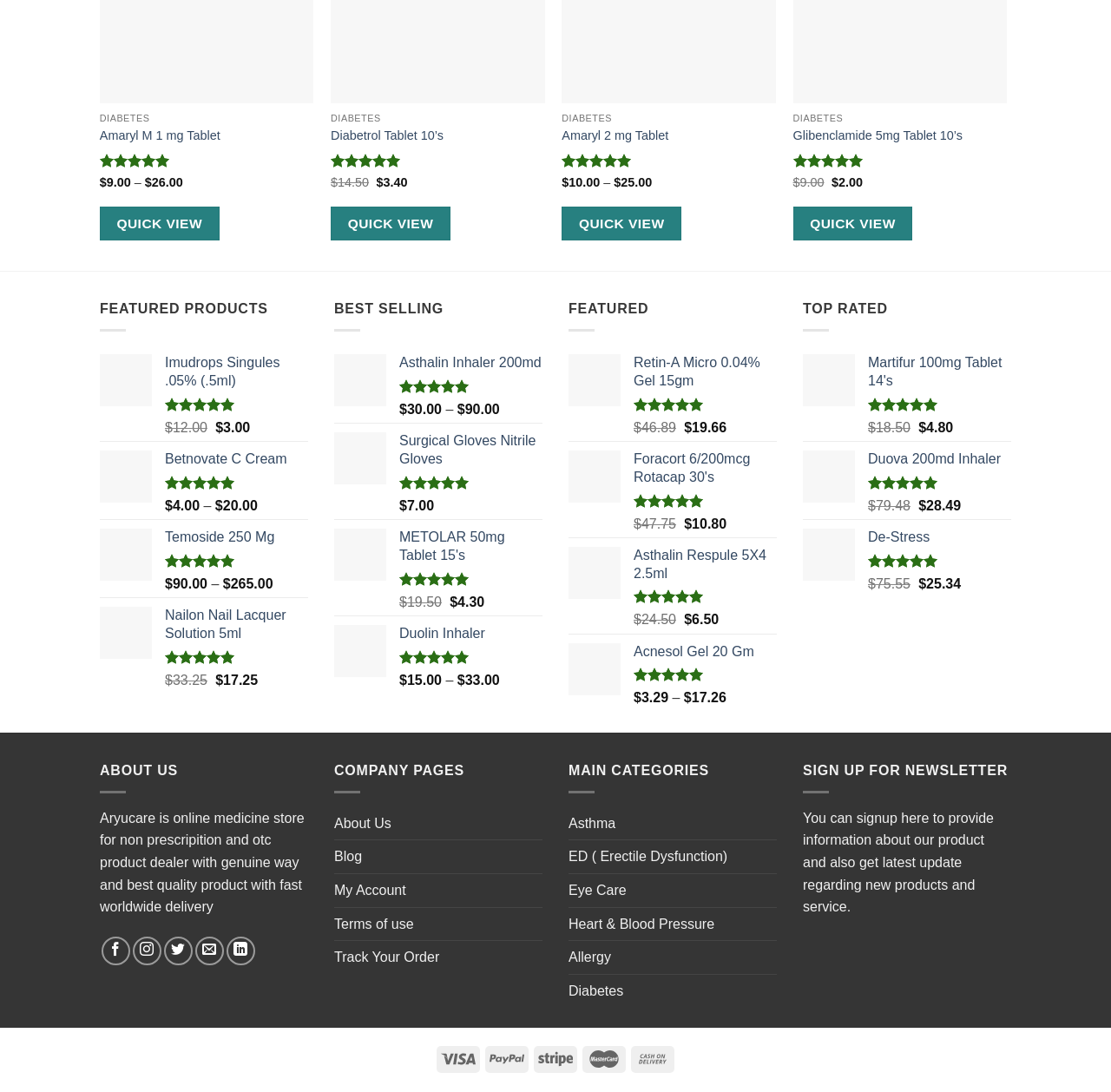What is the current price of the 'METOLAR 50mg Tablet' product?
We need a detailed and exhaustive answer to the question. Please elaborate.

The current price of the 'METOLAR 50mg Tablet' product can be found in the StaticText element with the text 'Current price is: $4.30.', which is located below the product name.